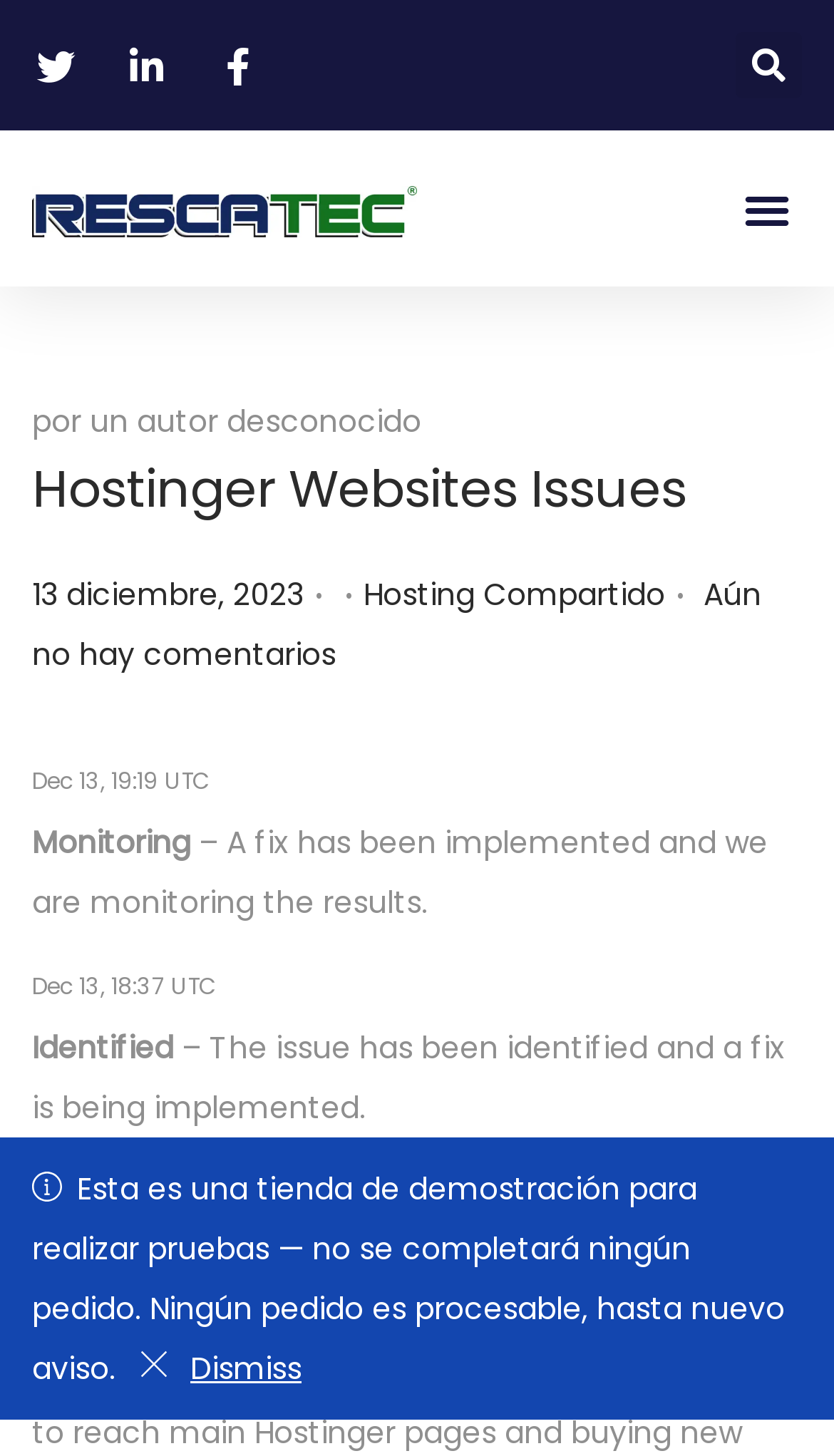Determine the bounding box coordinates of the element's region needed to click to follow the instruction: "Search for something". Provide these coordinates as four float numbers between 0 and 1, formatted as [left, top, right, bottom].

[0.838, 0.022, 0.962, 0.068]